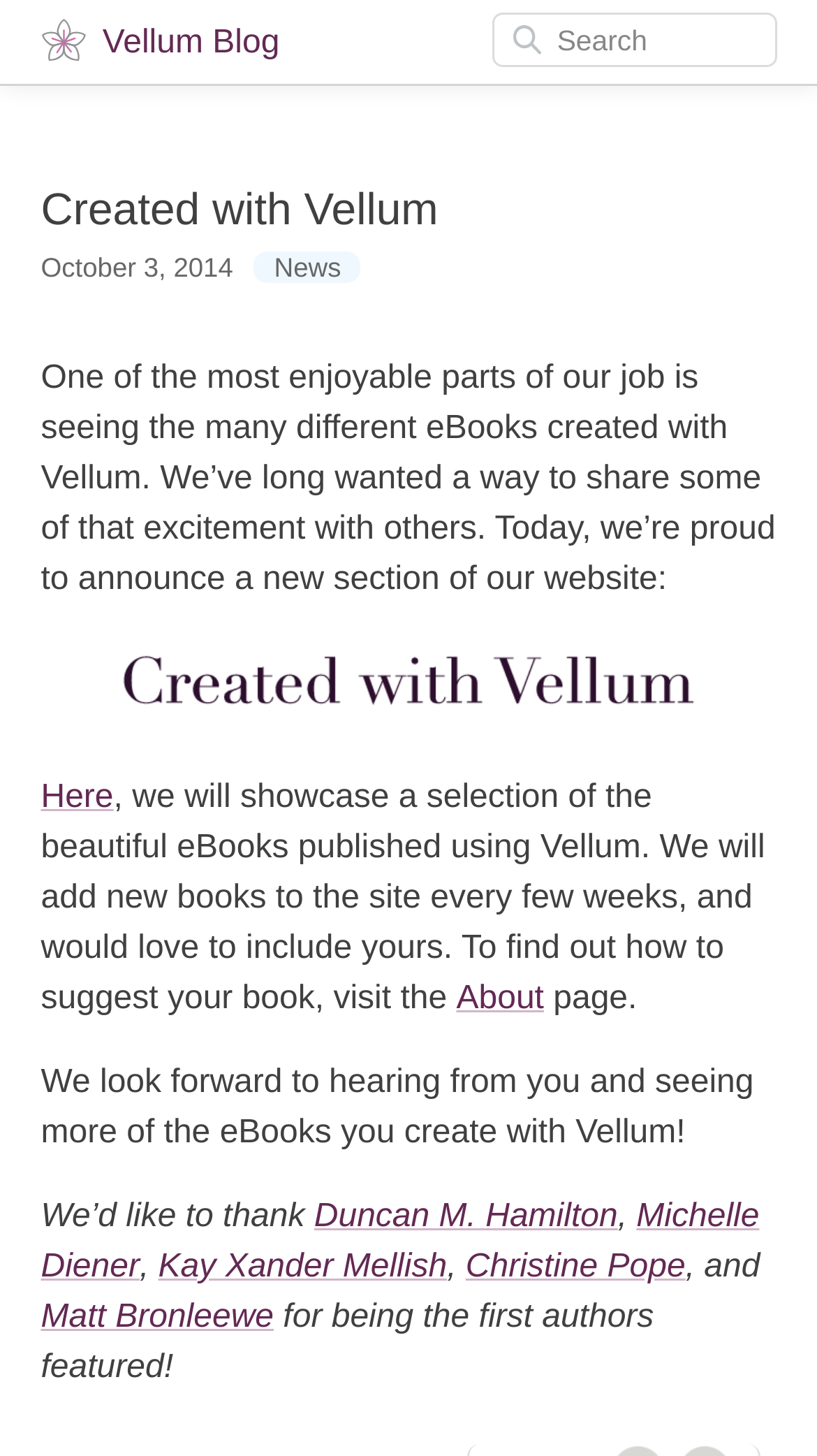What is the name of the blog?
Could you please answer the question thoroughly and with as much detail as possible?

The name of the blog can be found in the top navigation bar, where it is written as 'Vellum Blog' in a link element.